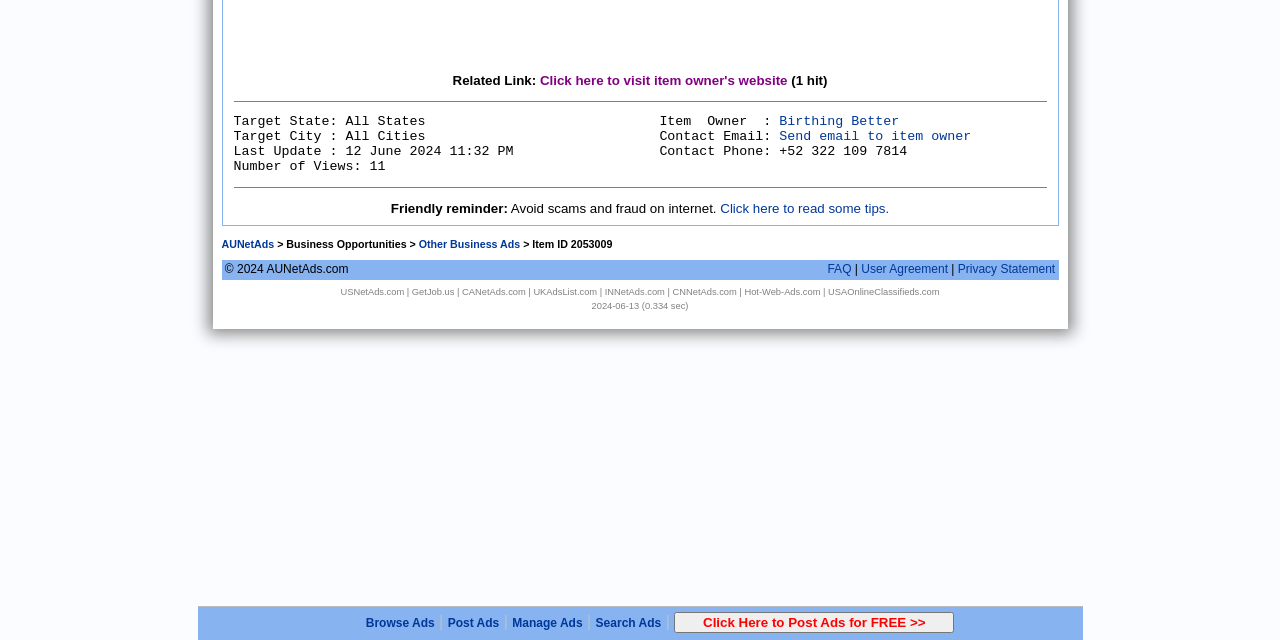Find the bounding box coordinates for the UI element whose description is: "USNetAds.com". The coordinates should be four float numbers between 0 and 1, in the format [left, top, right, bottom].

[0.266, 0.448, 0.316, 0.463]